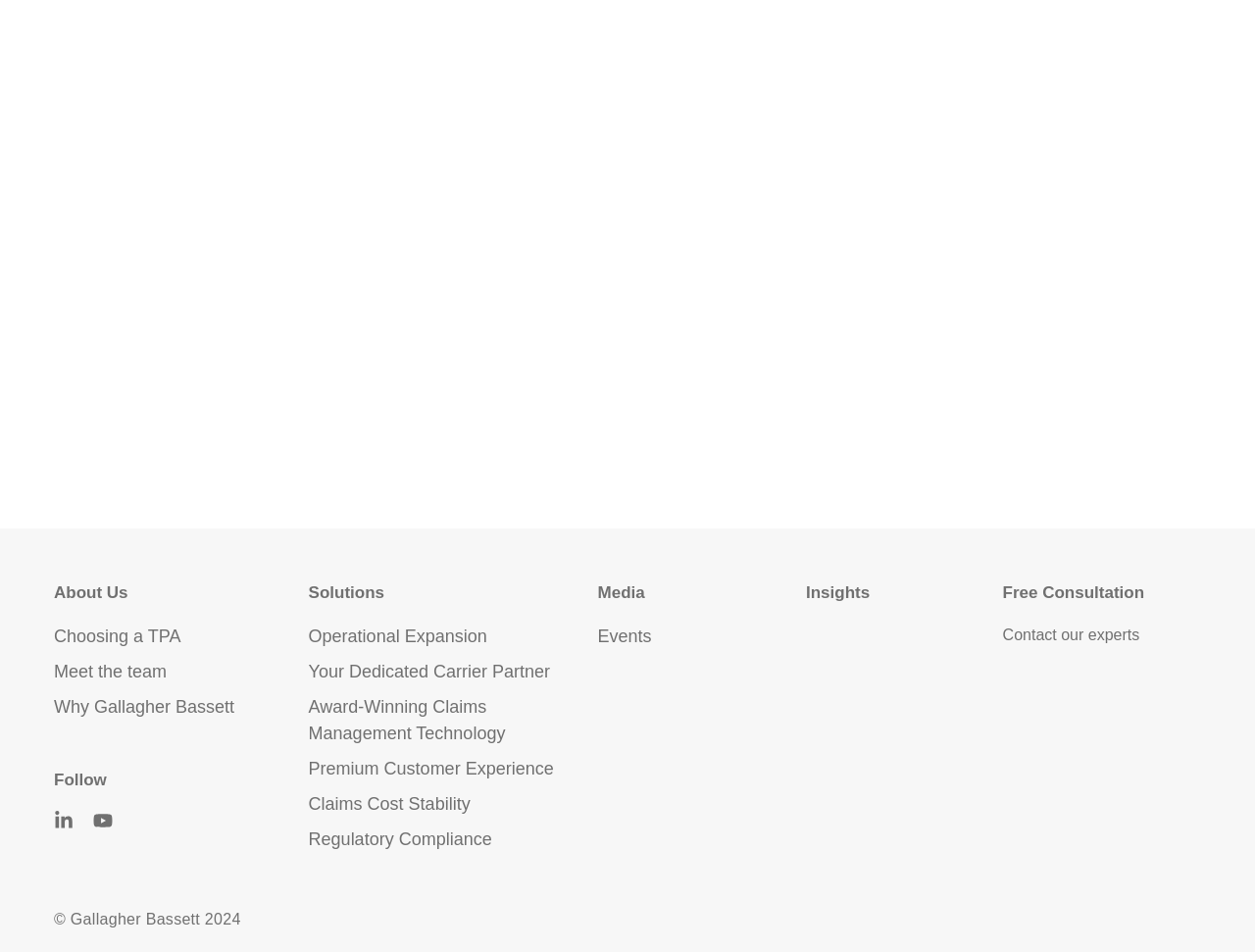Specify the bounding box coordinates of the area to click in order to follow the given instruction: "View posts from May 2024."

None